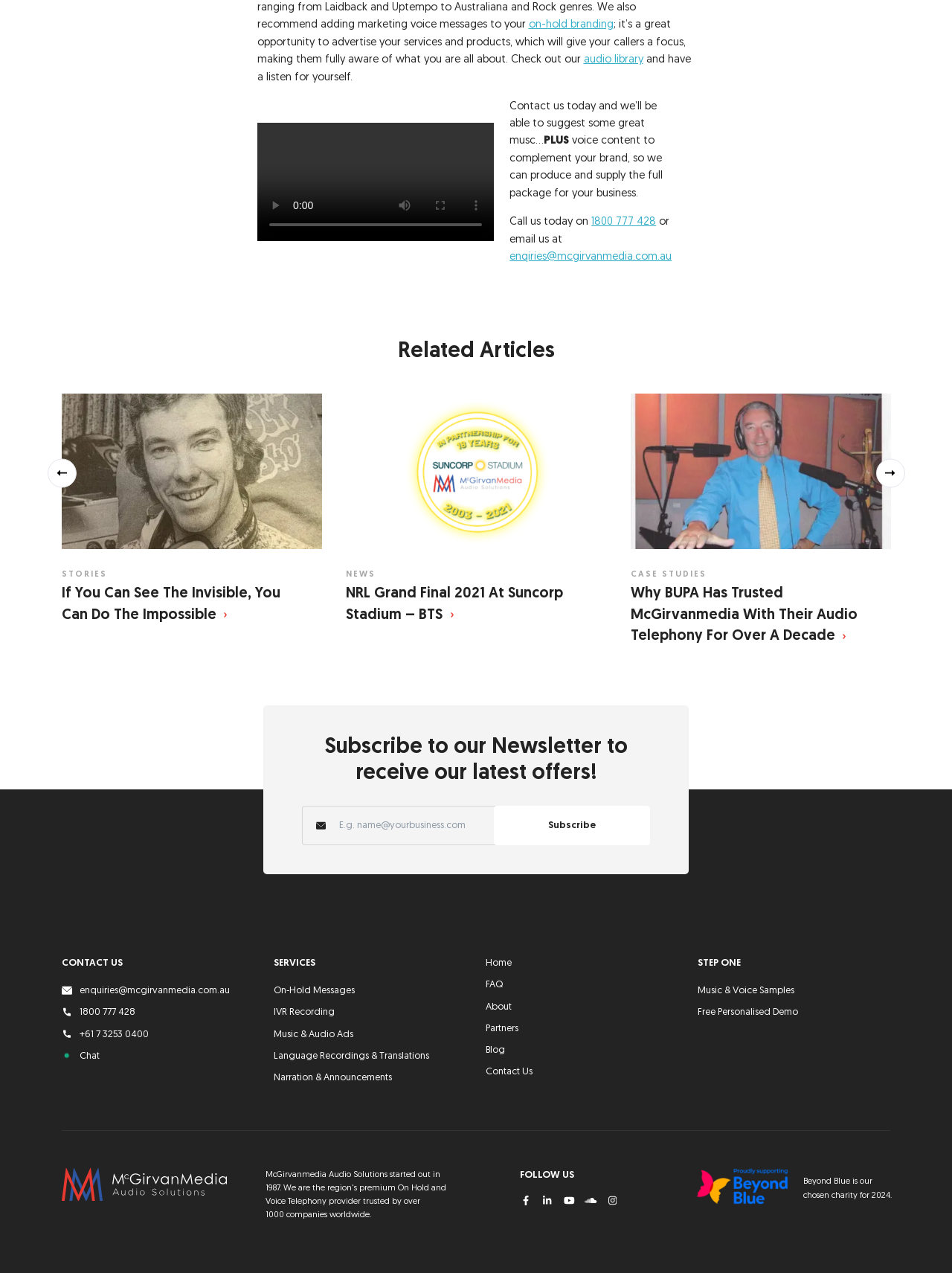Given the description "+61 7 3253 0400", determine the bounding box of the corresponding UI element.

[0.065, 0.807, 0.156, 0.818]